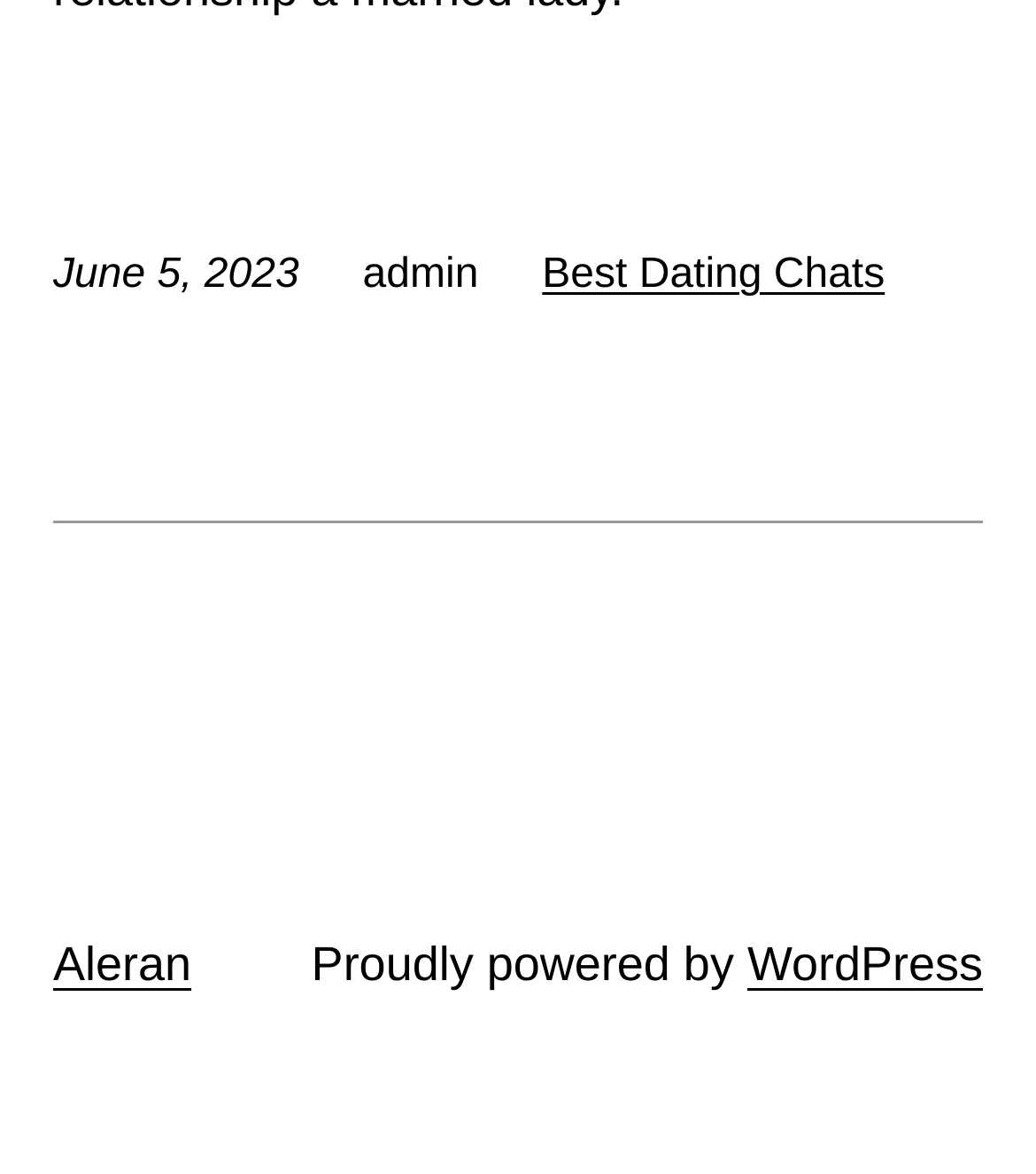Using the image as a reference, answer the following question in as much detail as possible:
What is the current date?

The current date can be found at the top of the webpage, where it is displayed as 'June 5, 2023'.